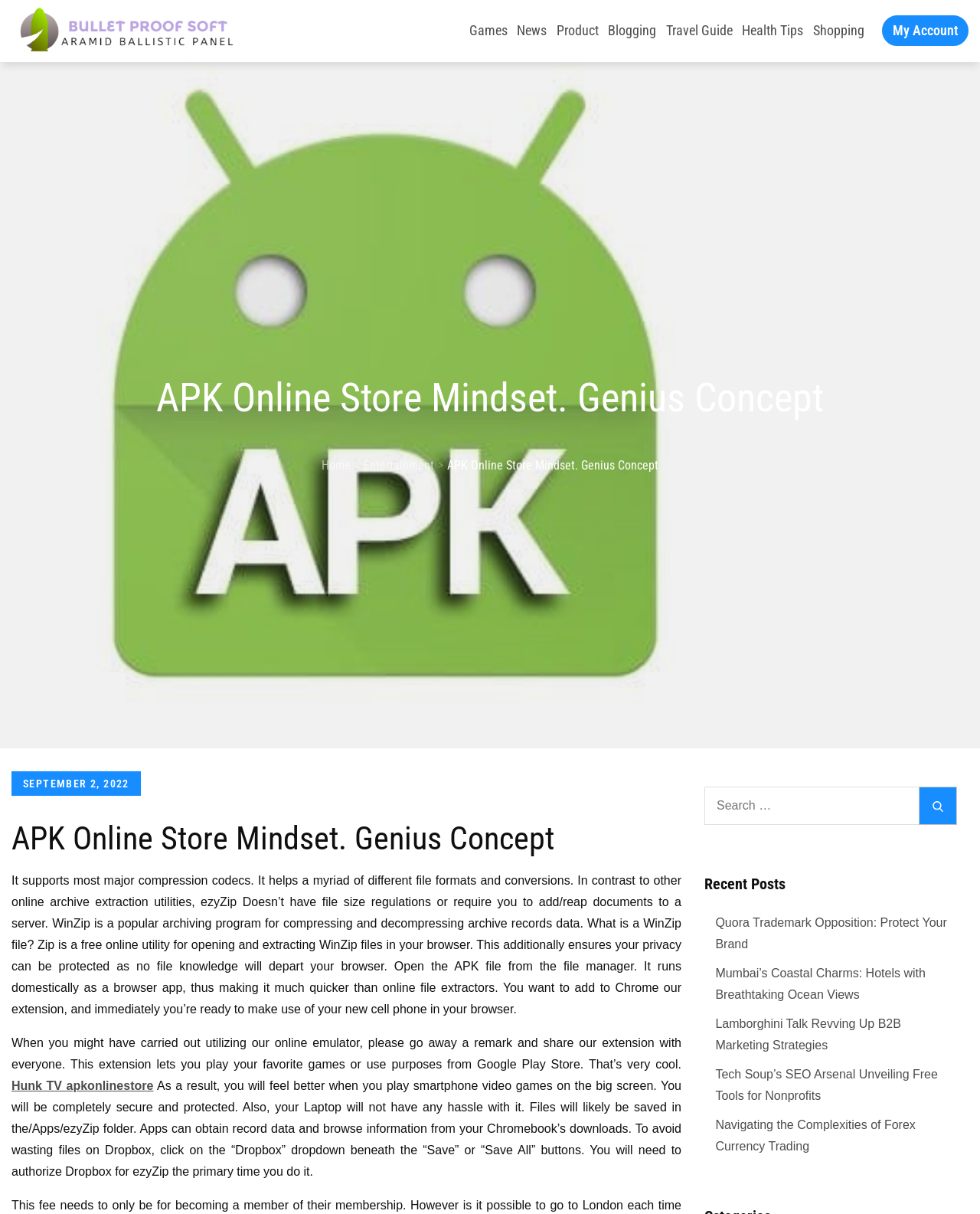What is the category of the post 'Quora Trademark Opposition: Protect Your Brand'?
Look at the screenshot and give a one-word or phrase answer.

Entertainment